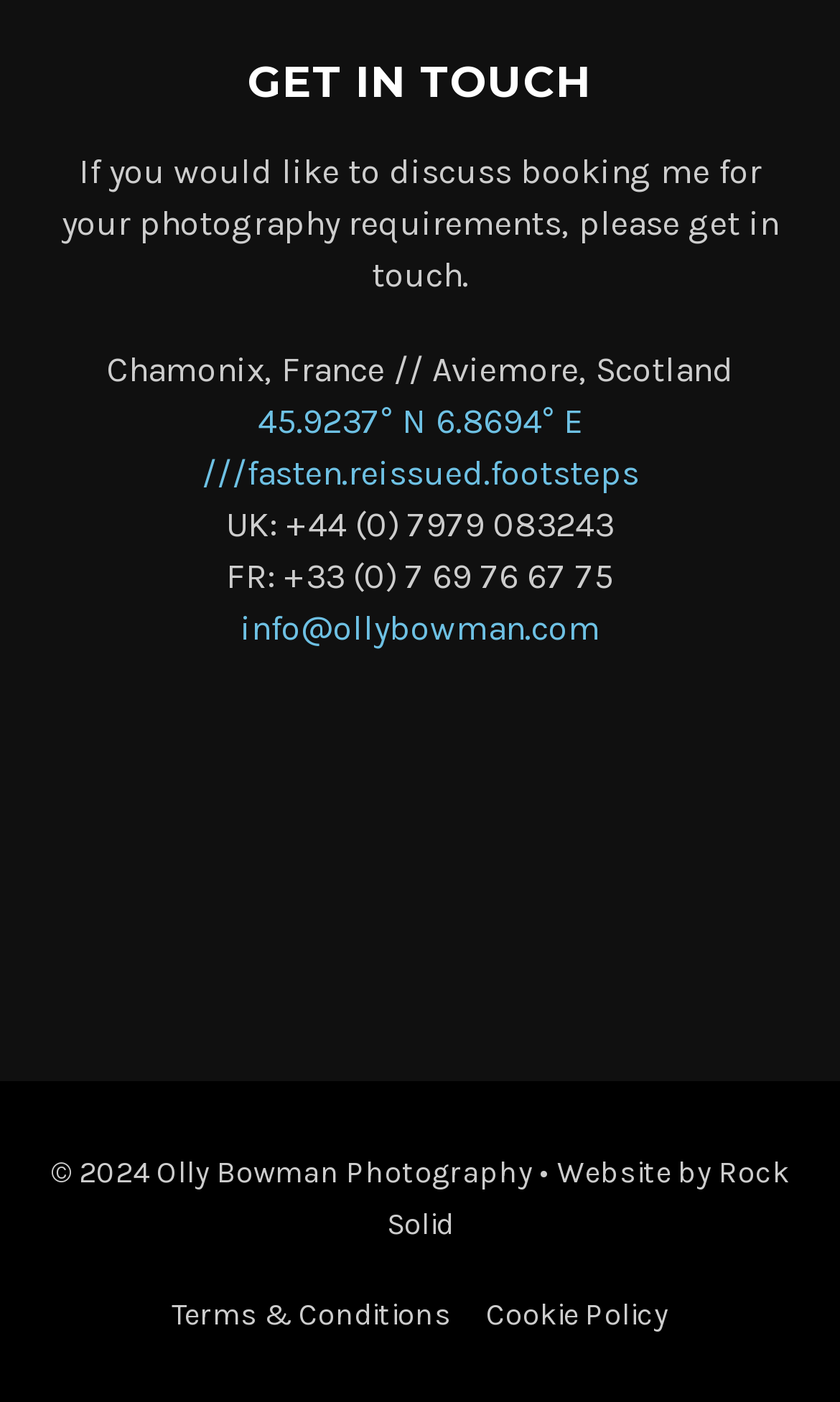Refer to the image and provide an in-depth answer to the question:
What is the photographer's name?

The photographer's name can be found in the copyright text at the bottom of the page, which reads '© 2024 Olly Bowman Photography • Website by'.